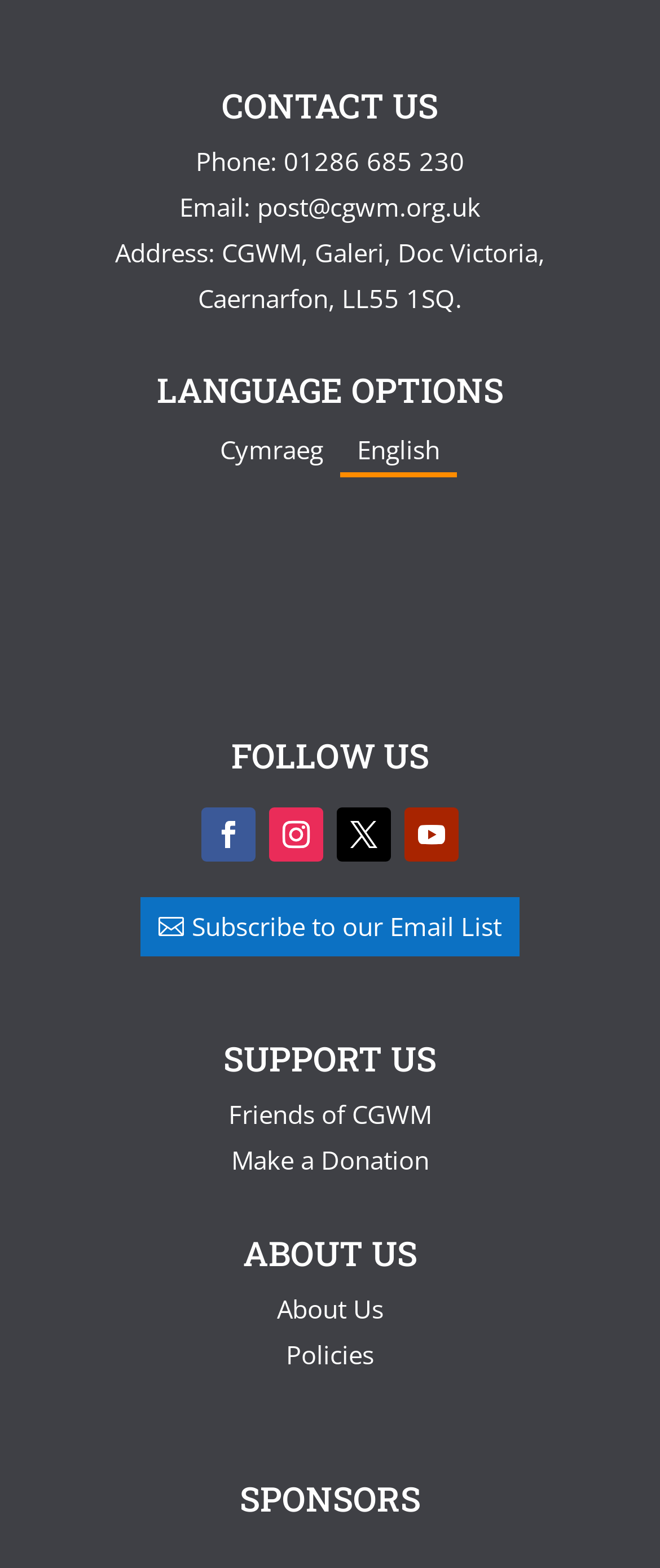Identify the bounding box coordinates of the area you need to click to perform the following instruction: "Subscribe to our Email List".

[0.213, 0.573, 0.787, 0.61]